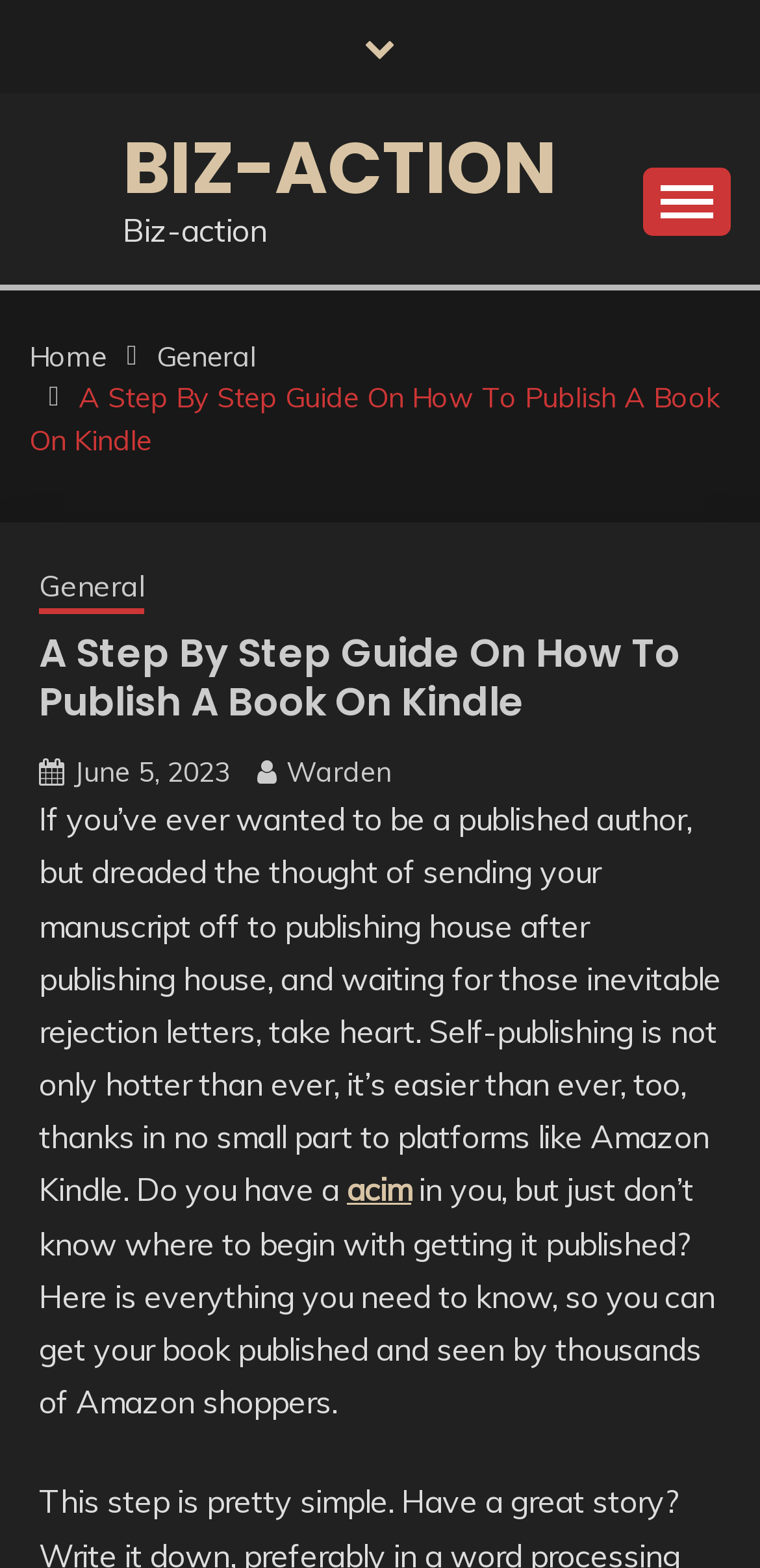Please identify the bounding box coordinates of the element on the webpage that should be clicked to follow this instruction: "Click on the 'BIZ-ACTION' link". The bounding box coordinates should be given as four float numbers between 0 and 1, formatted as [left, top, right, bottom].

[0.162, 0.075, 0.731, 0.139]